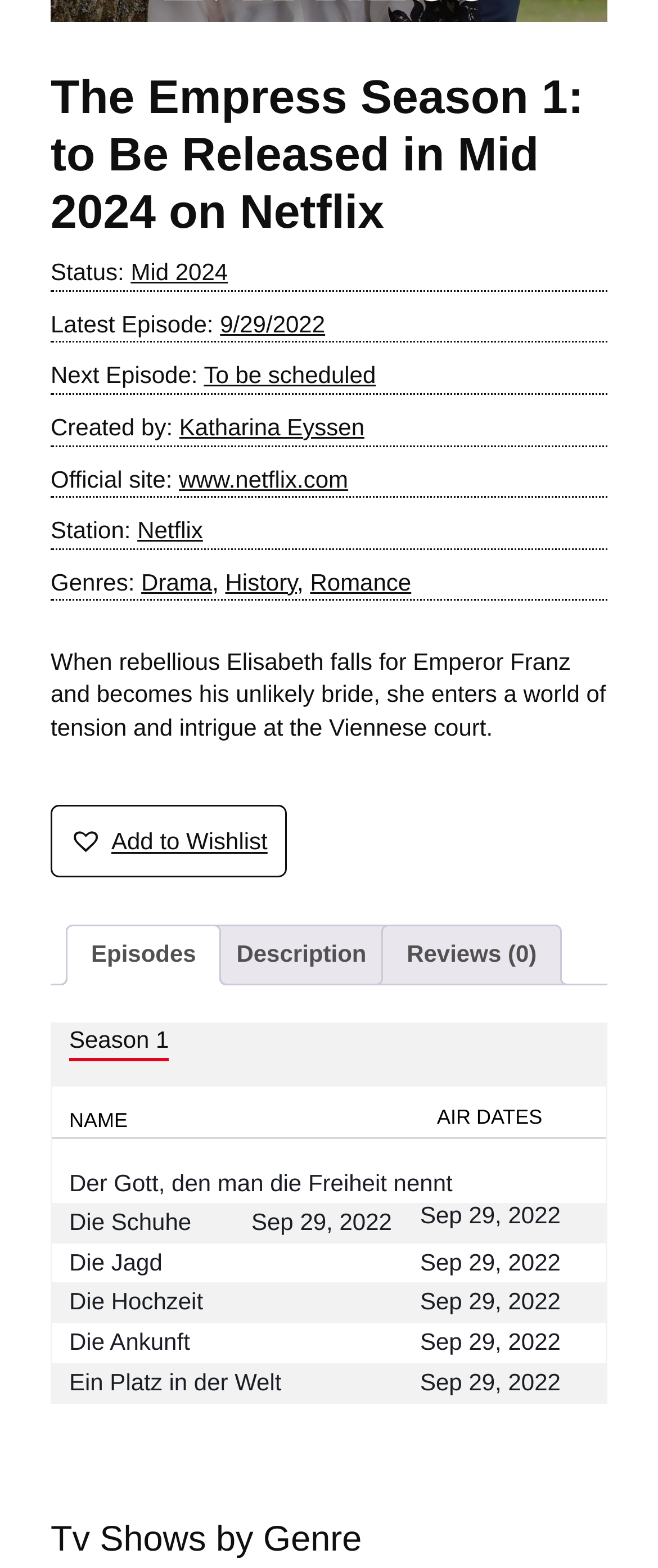Find the UI element described as: "Mid 2024" and predict its bounding box coordinates. Ensure the coordinates are four float numbers between 0 and 1, [left, top, right, bottom].

[0.199, 0.165, 0.346, 0.182]